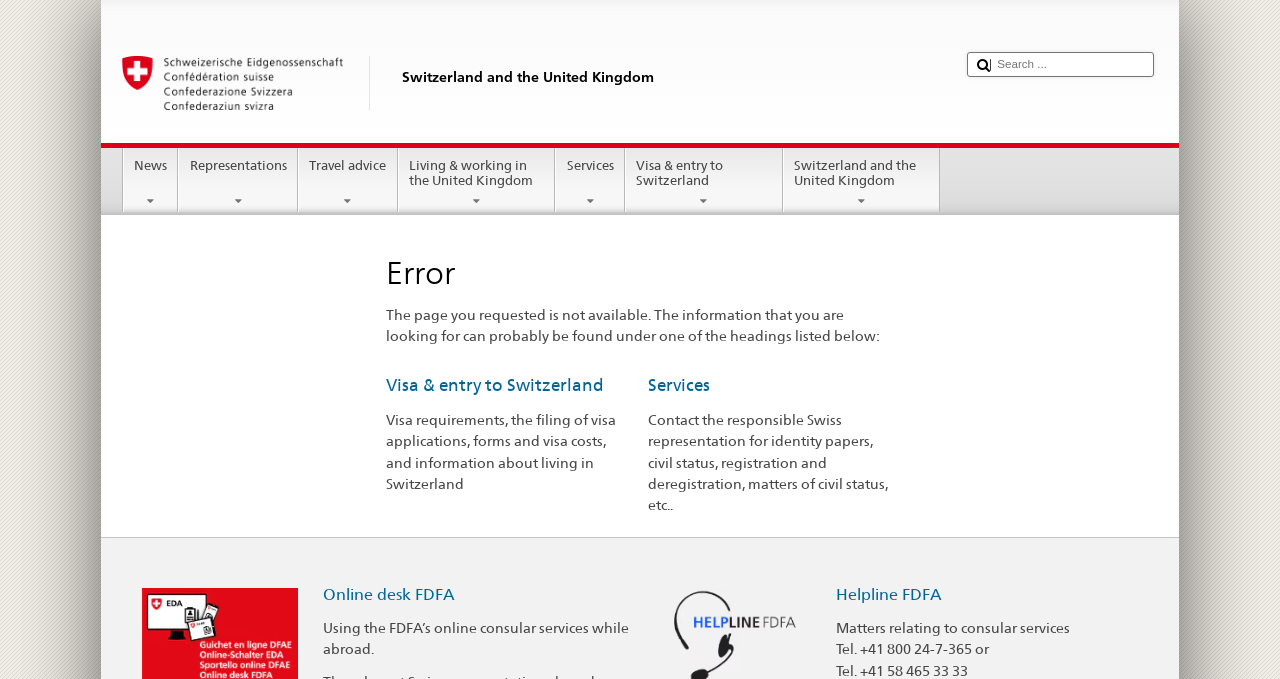What is the error message on this page?
Look at the image and answer the question with a single word or phrase.

The page you requested is not available.